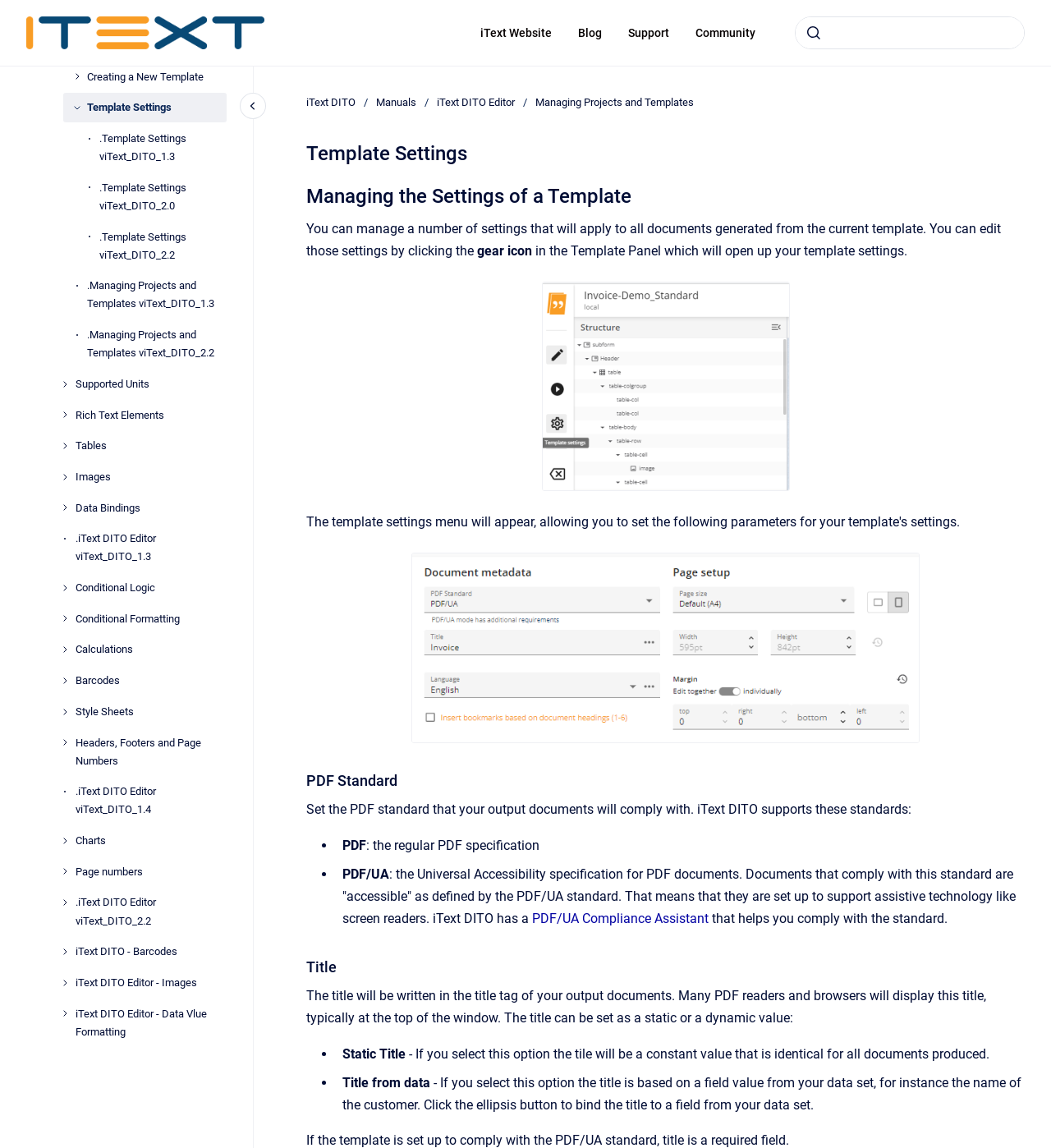Give the bounding box coordinates for the element described as: ".Managing Projects and Templates viText_DITO_2.2".

[0.083, 0.279, 0.216, 0.321]